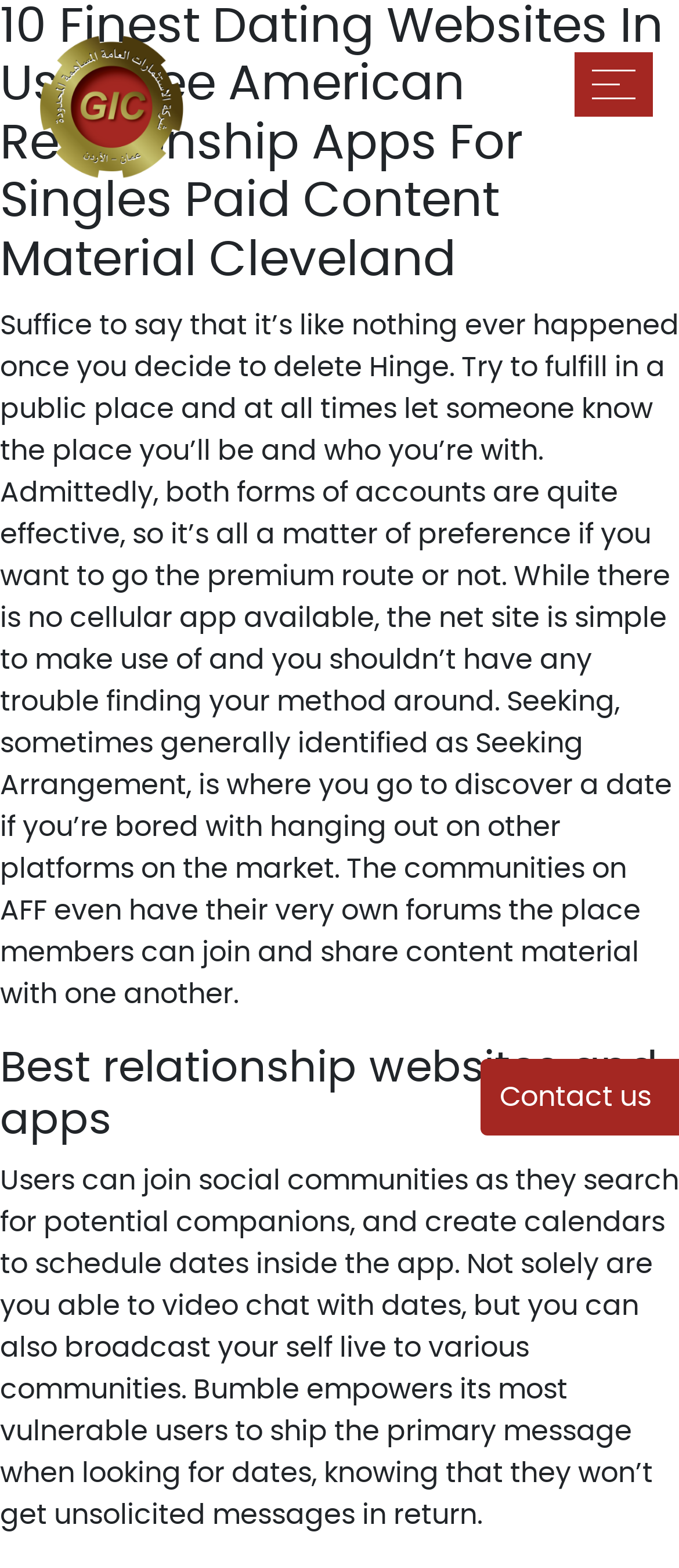Examine the screenshot and answer the question in as much detail as possible: What can users do on AFF?

The webpage mentions that the communities on AFF have their own forums where members can join and share content with each other, indicating that users can engage with others on the platform.